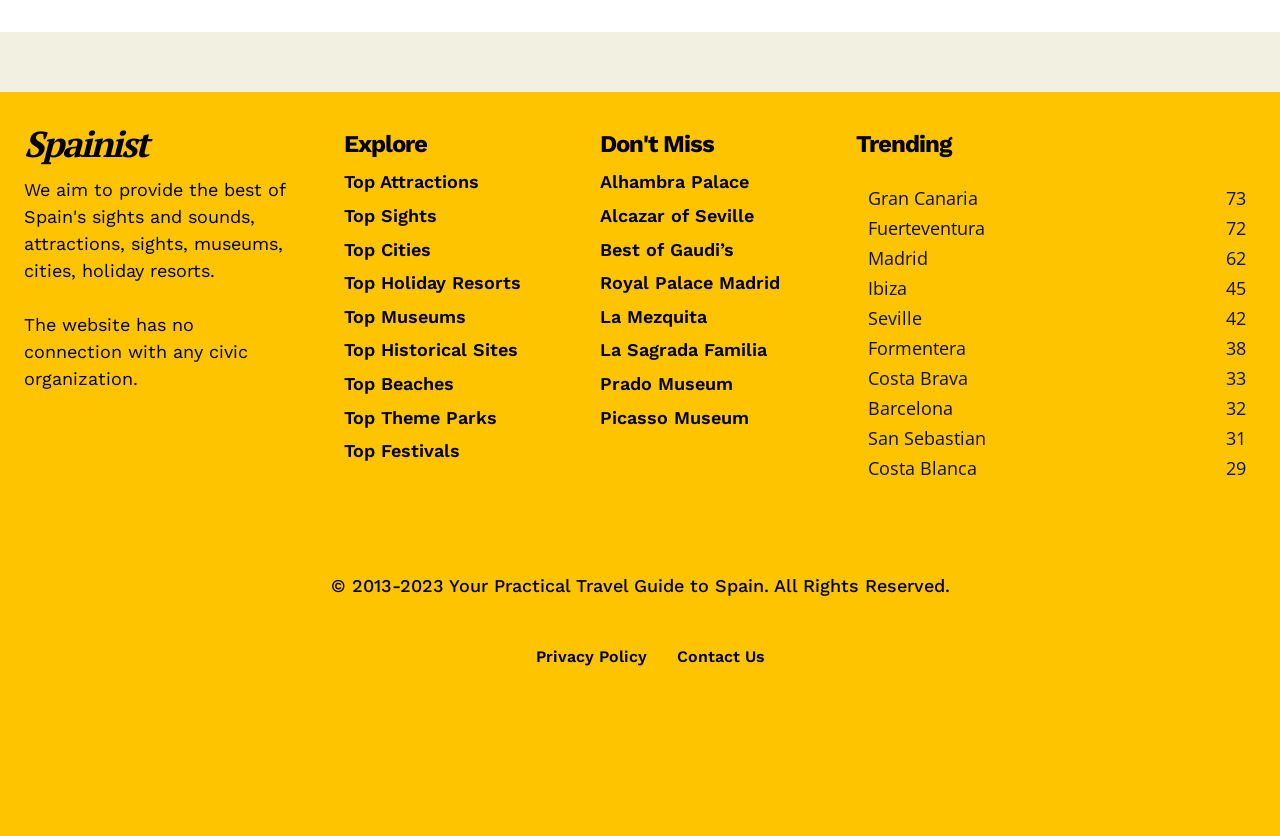Using the webpage screenshot and the element description Gran Canaria73, determine the bounding box coordinates. Specify the coordinates in the format (top-left x, top-left y, bottom-right x, bottom-right y) with values ranging from 0 to 1.

[0.678, 0.223, 0.764, 0.252]